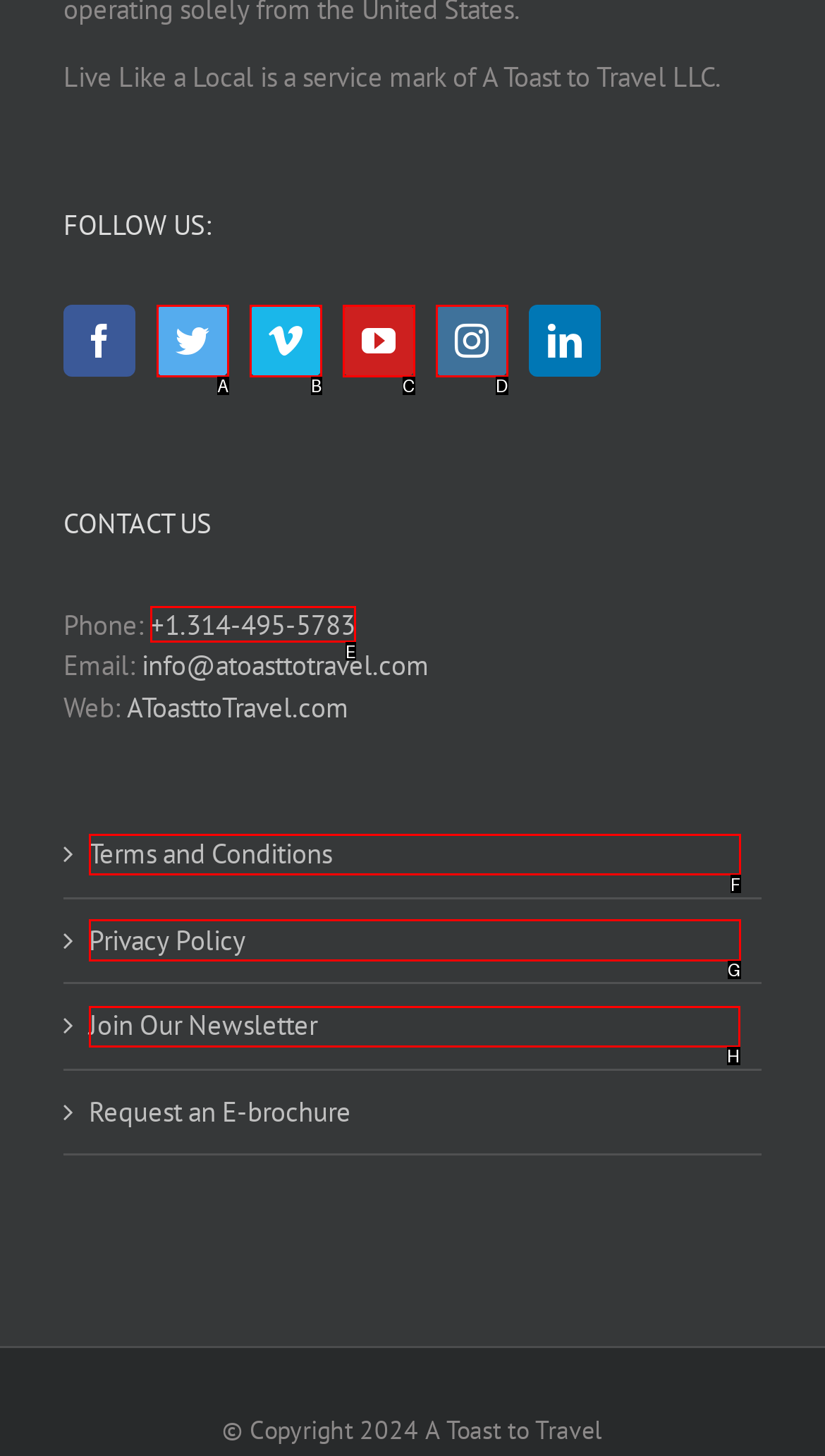Which HTML element should be clicked to perform the following task: Join our newsletter
Reply with the letter of the appropriate option.

H